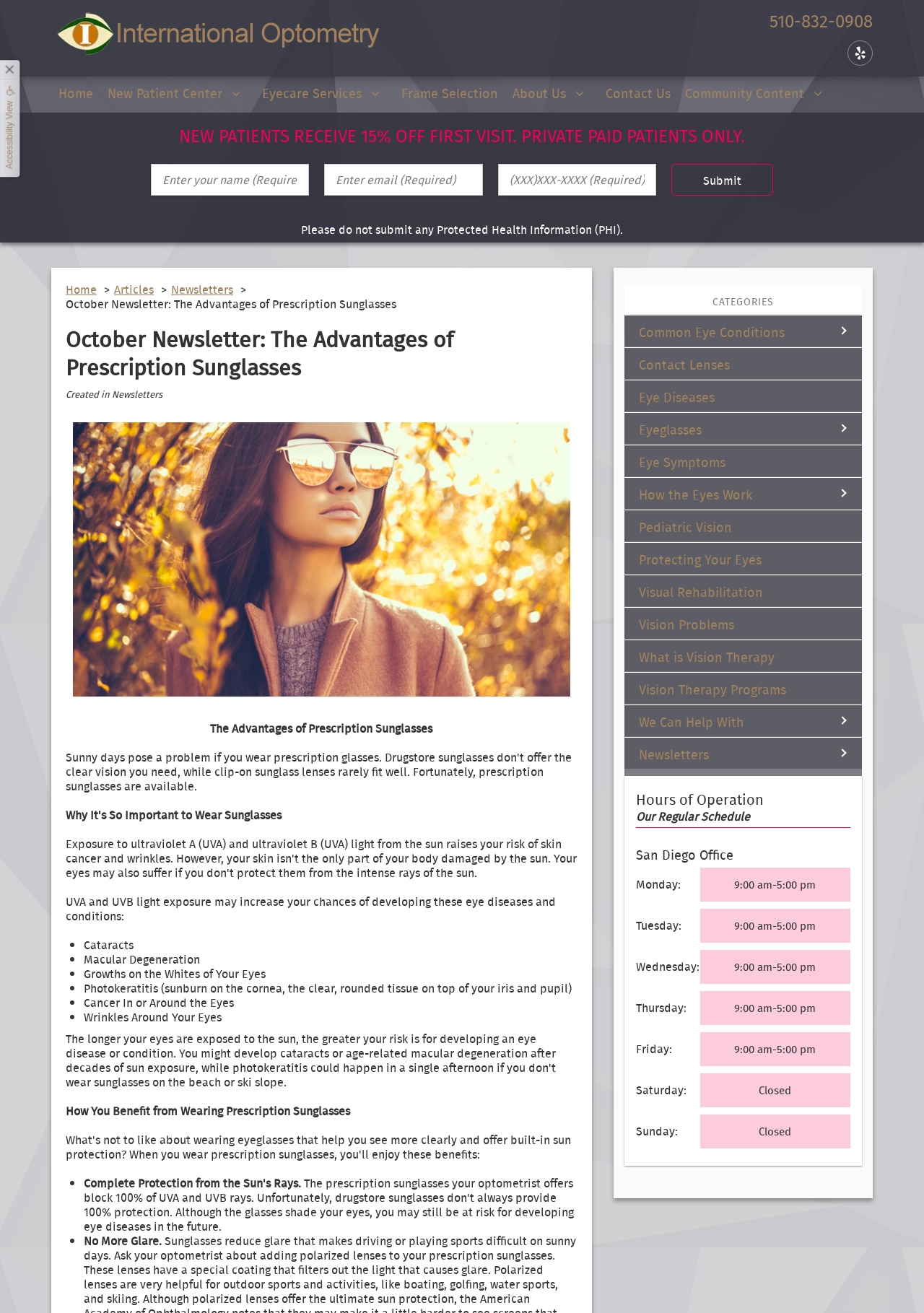Could you specify the bounding box coordinates for the clickable section to complete the following instruction: "Click the link to send an email to the USS Vindicator command"?

None